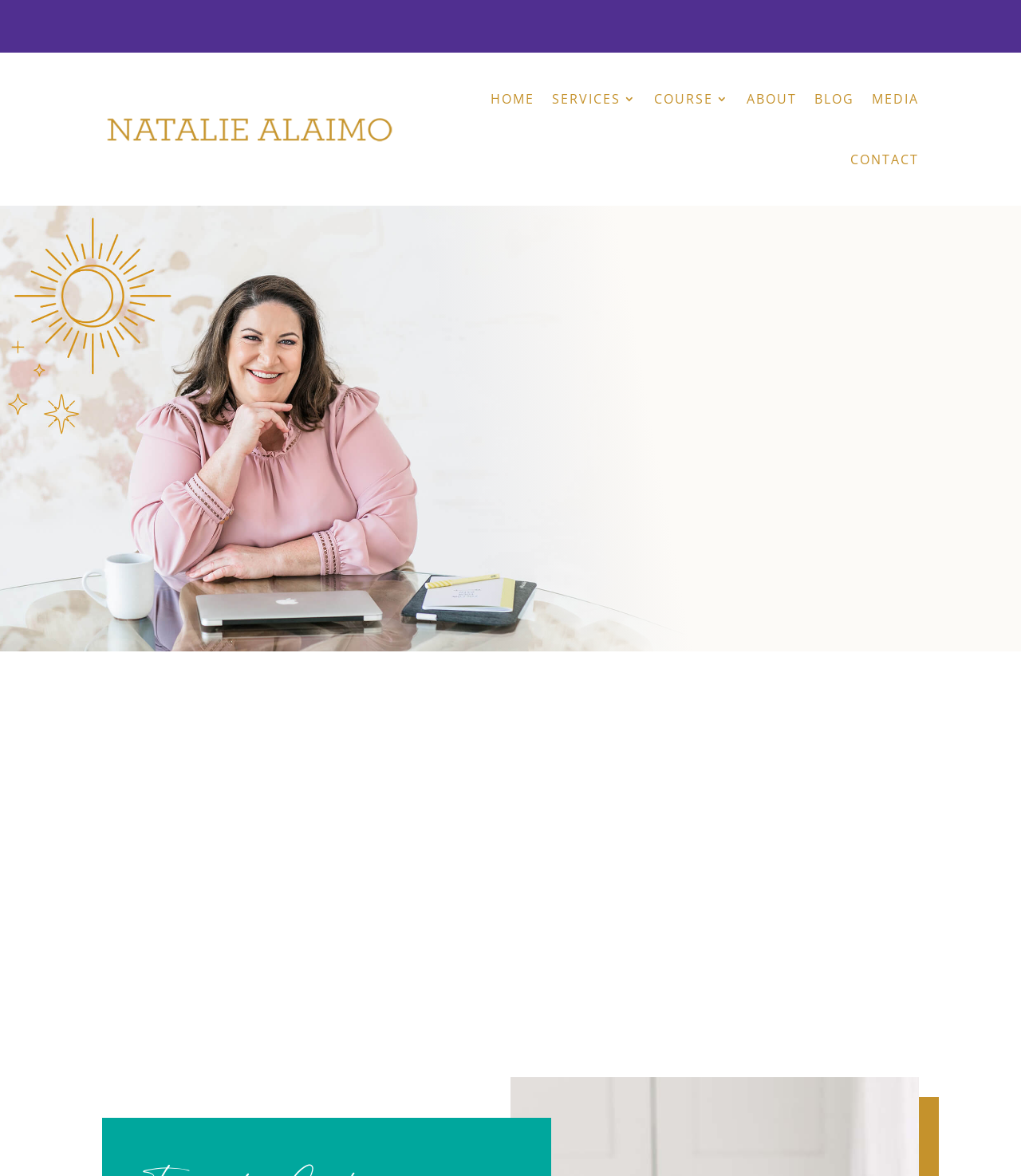Please determine the bounding box coordinates, formatted as (top-left x, top-left y, bottom-right x, bottom-right y), with all values as floating point numbers between 0 and 1. Identify the bounding box of the region described as: About

[0.731, 0.058, 0.78, 0.11]